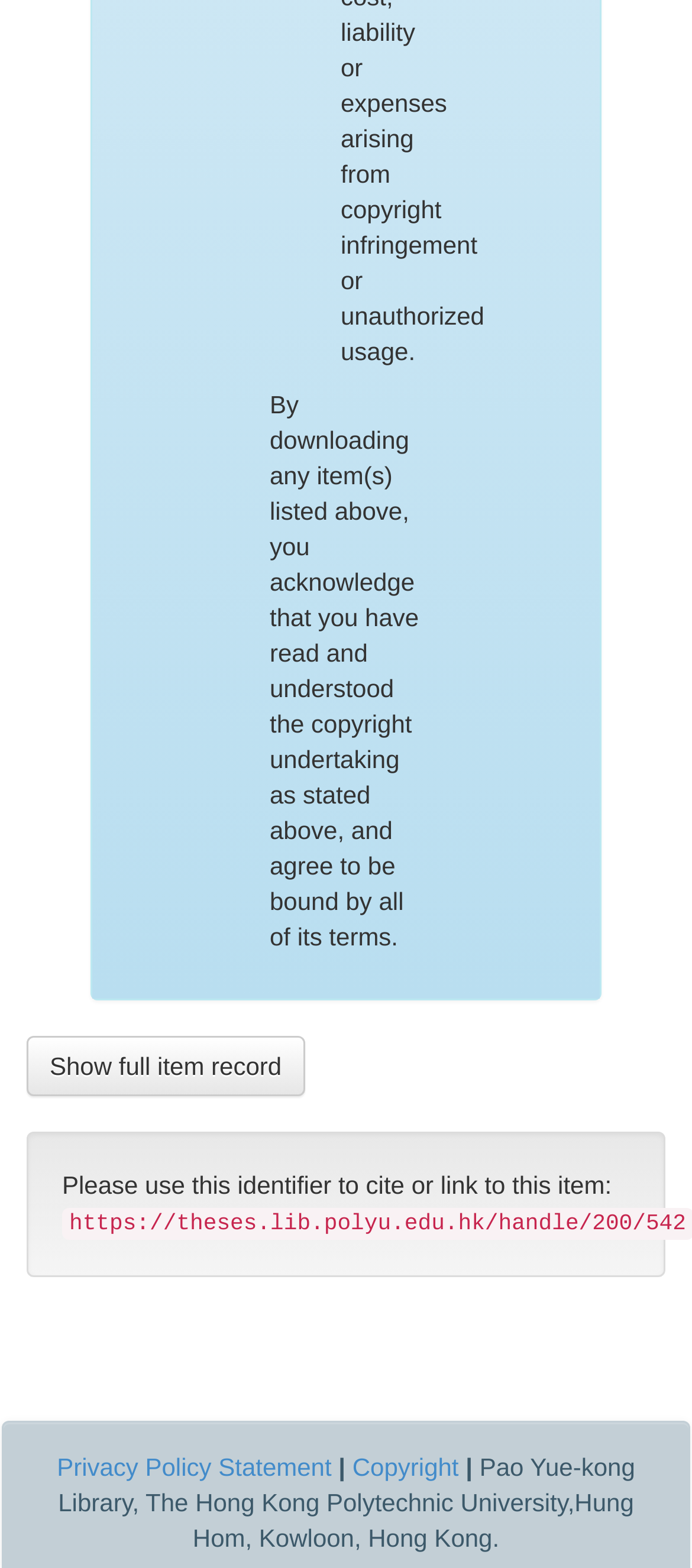Given the following UI element description: "Copyright", find the bounding box coordinates in the webpage screenshot.

[0.509, 0.926, 0.663, 0.945]